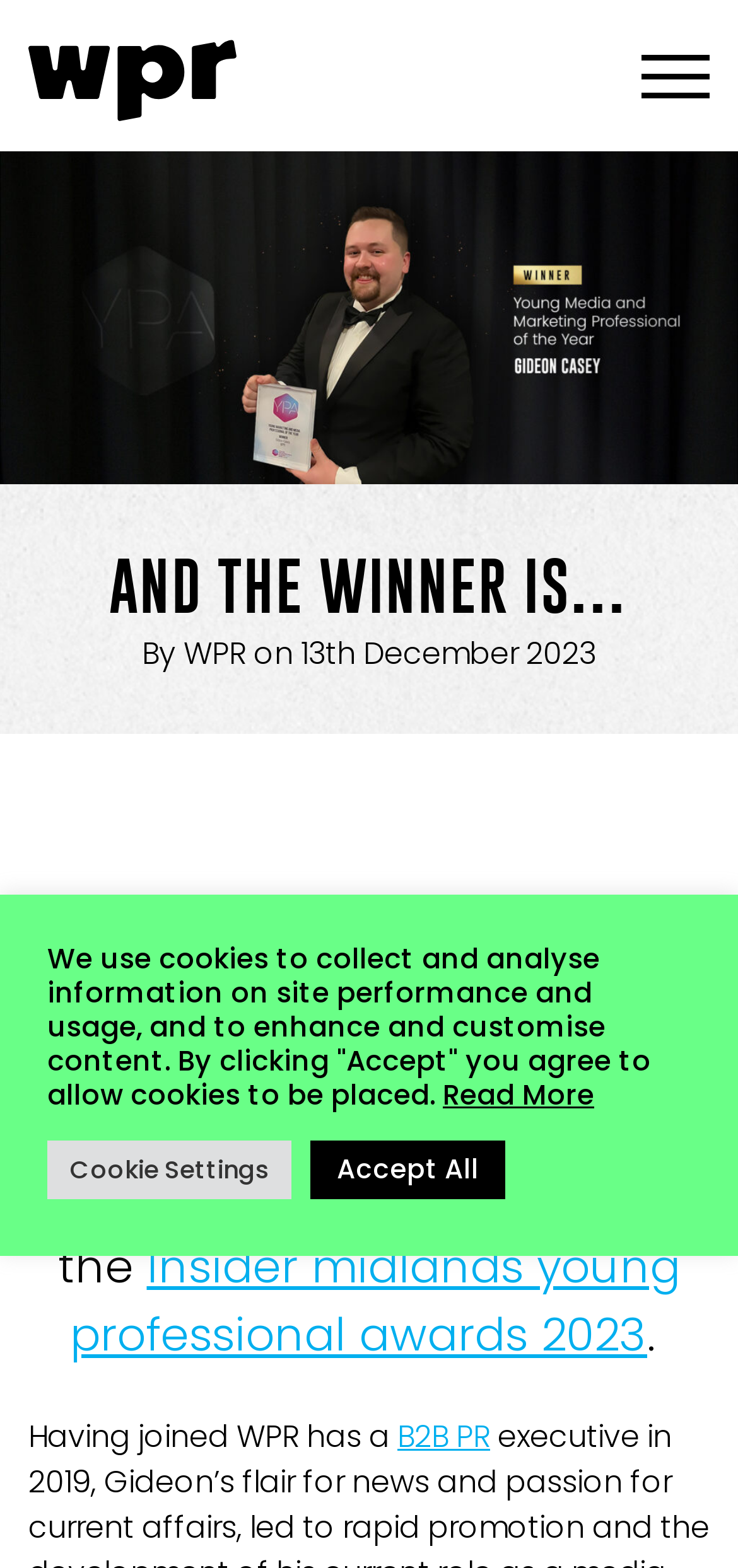Who is the winner of the young marketing and media professional award? Refer to the image and provide a one-word or short phrase answer.

Gideon Casey